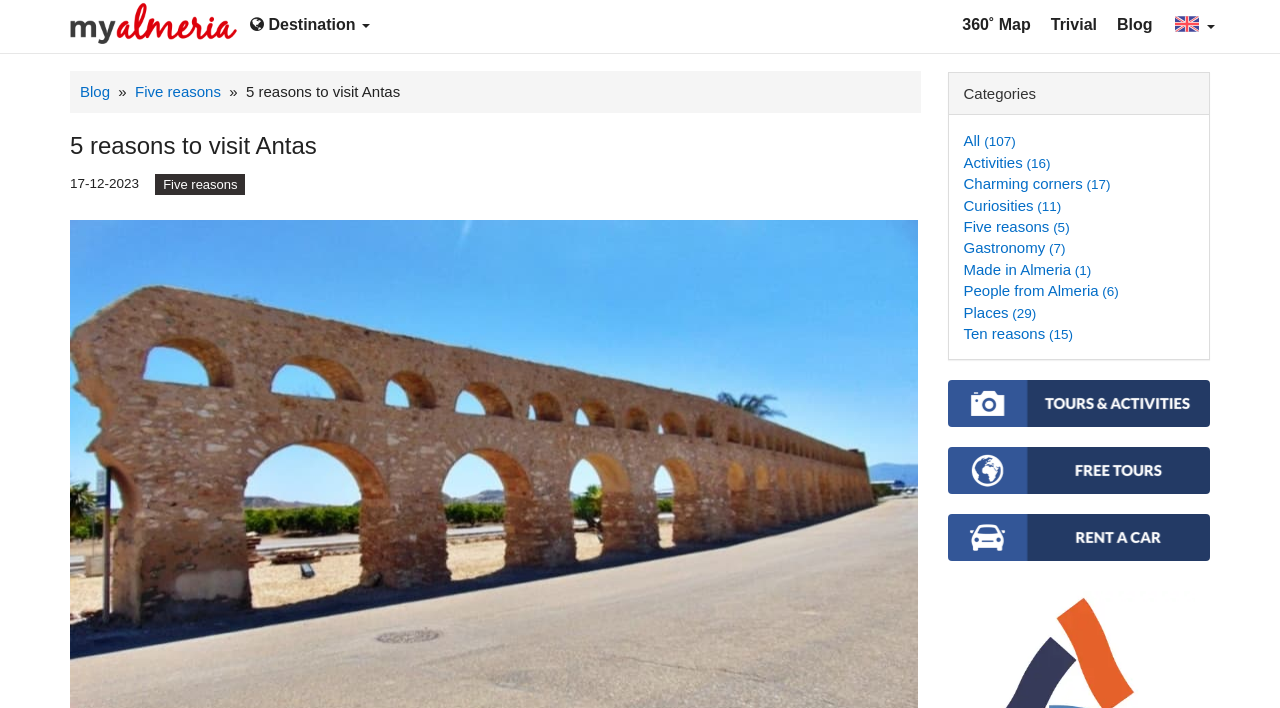Show the bounding box coordinates of the element that should be clicked to complete the task: "Select the 'Destination' button".

[0.188, 0.0, 0.297, 0.071]